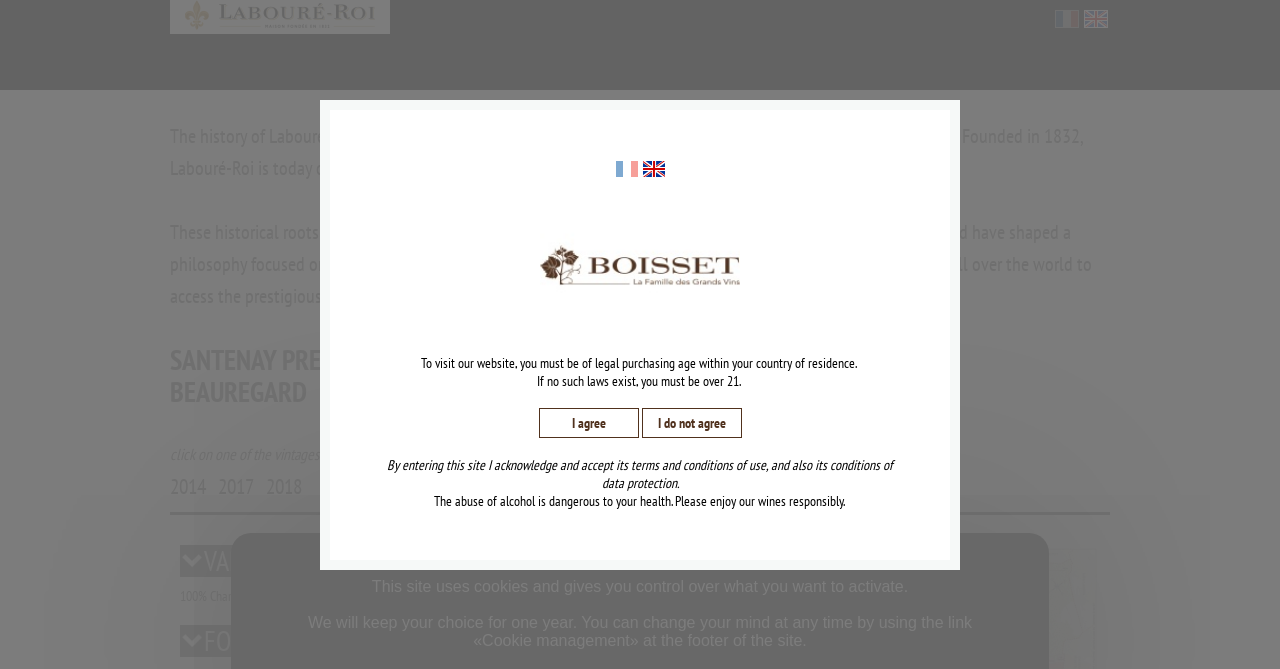Identify the main heading from the webpage and provide its text content.

The history of Labouré-Roi is closely linked to that of Nuits-Saint-Georges, in the heart of the iconic Côte de Nuits. Founded in 1832, Labouré-Roi is today one of the most respected names in Burgundy.


These historical roots in the heart of one of the most fragmented and exacting wine-producing regions in the world have shaped a philosophy focused on excellence and discovery. For nearly 200 years, Labouré-Roi has enabled wine lovers from all over the world to access the prestigious appellations of these legendary vineyards.

SANTENAY PREMIER CRU
BEAUREGARD

click on one of the vintages below for further information
2014   2017   2018  